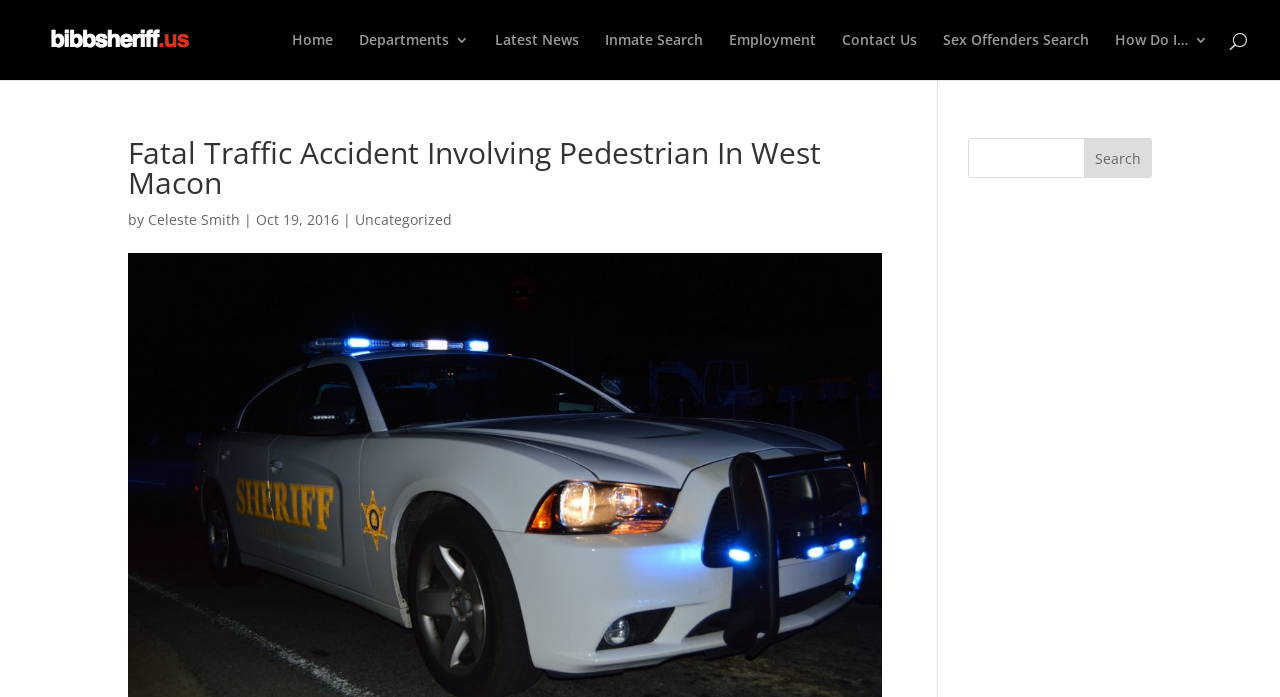Answer succinctly with a single word or phrase:
What type of accident is being reported?

Traffic Accident